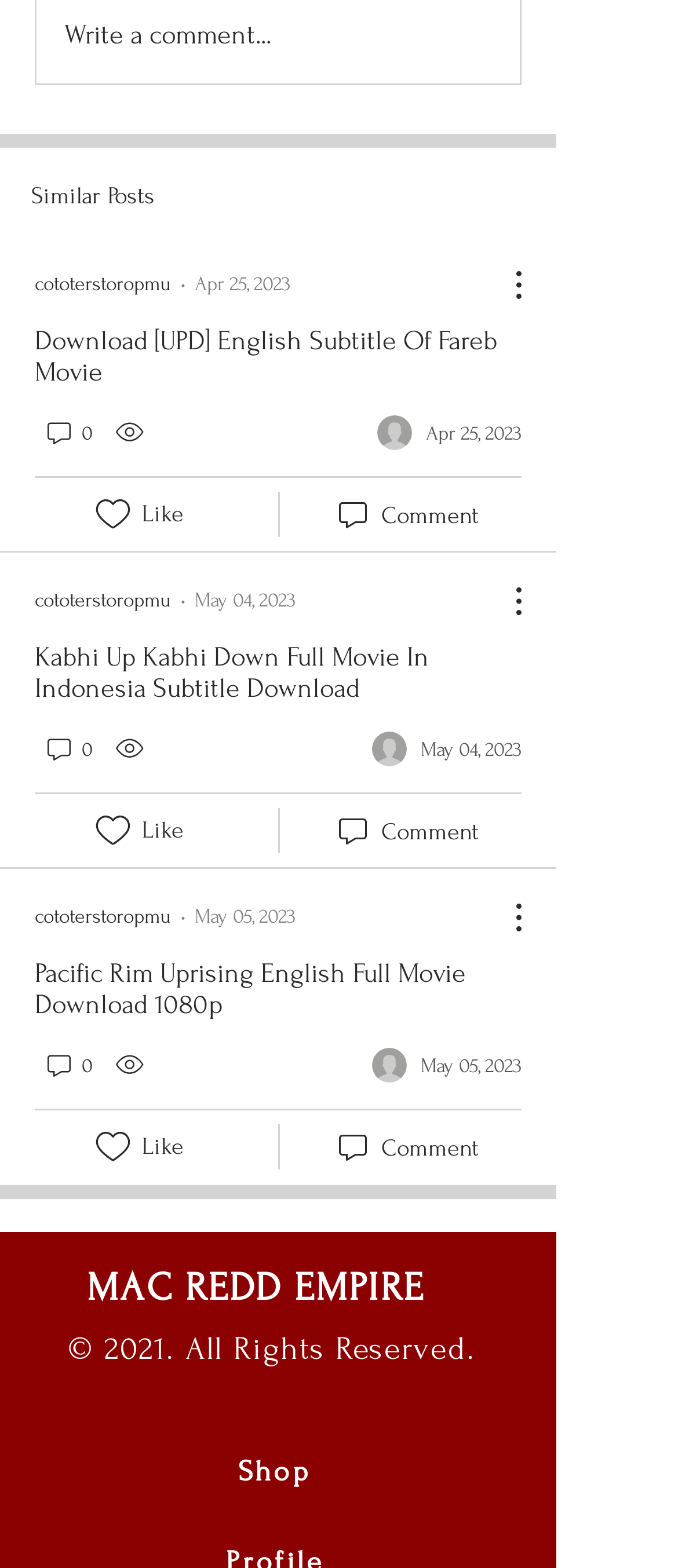Locate the bounding box coordinates for the element described below: "cototerstoropmu". The coordinates must be four float values between 0 and 1, formatted as [left, top, right, bottom].

[0.051, 0.173, 0.251, 0.191]